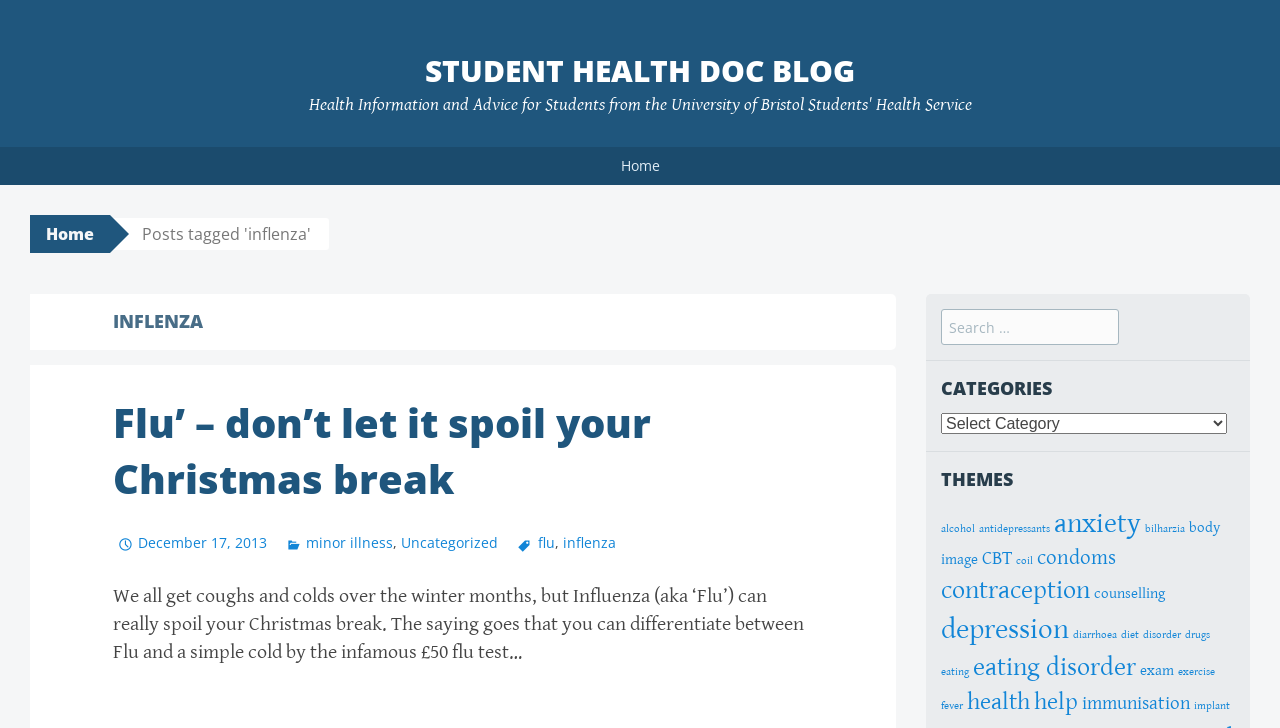Determine the primary headline of the webpage.

STUDENT HEALTH DOC BLOG